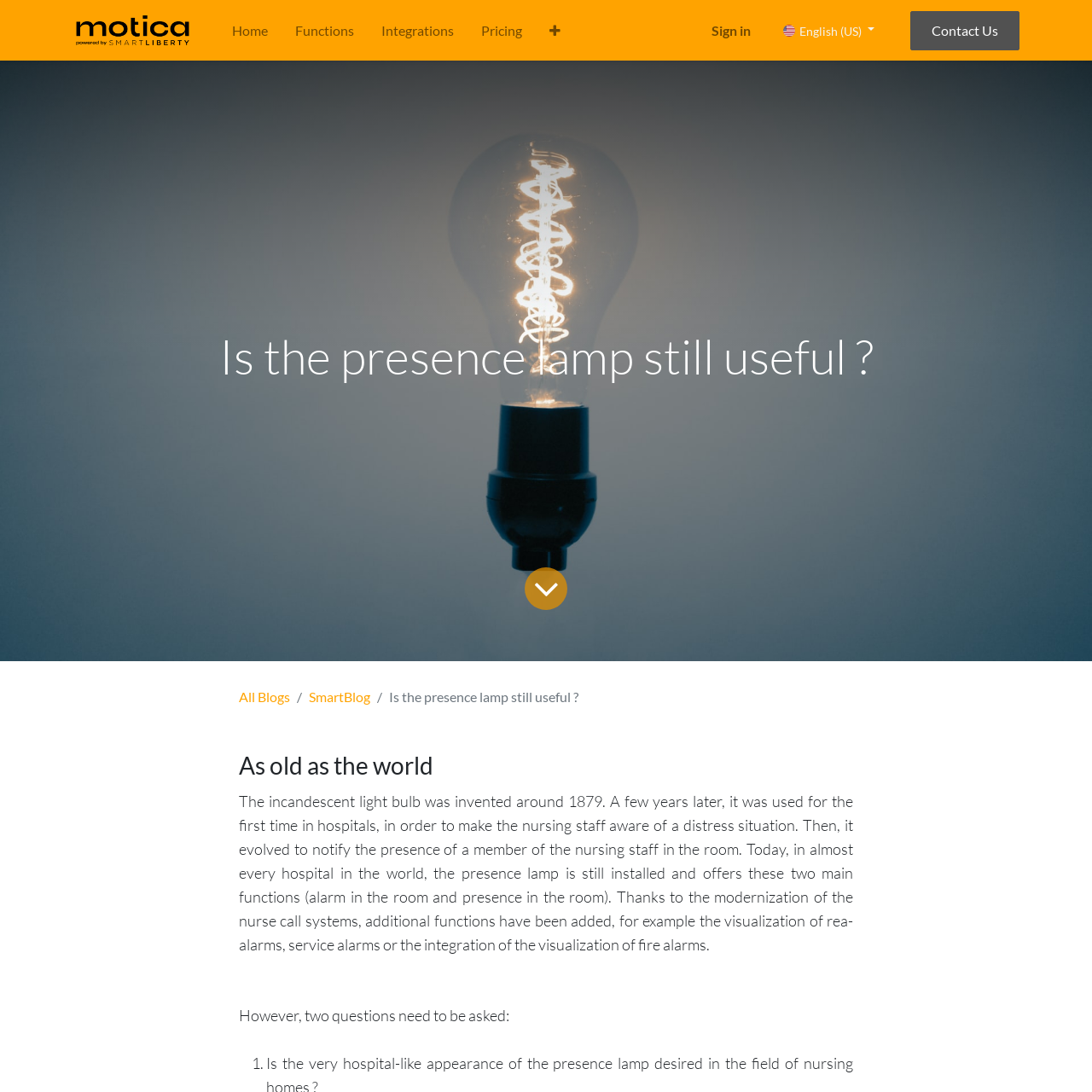Identify the bounding box coordinates of the clickable region necessary to fulfill the following instruction: "Sign in". The bounding box coordinates should be four float numbers between 0 and 1, i.e., [left, top, right, bottom].

[0.639, 0.012, 0.7, 0.043]